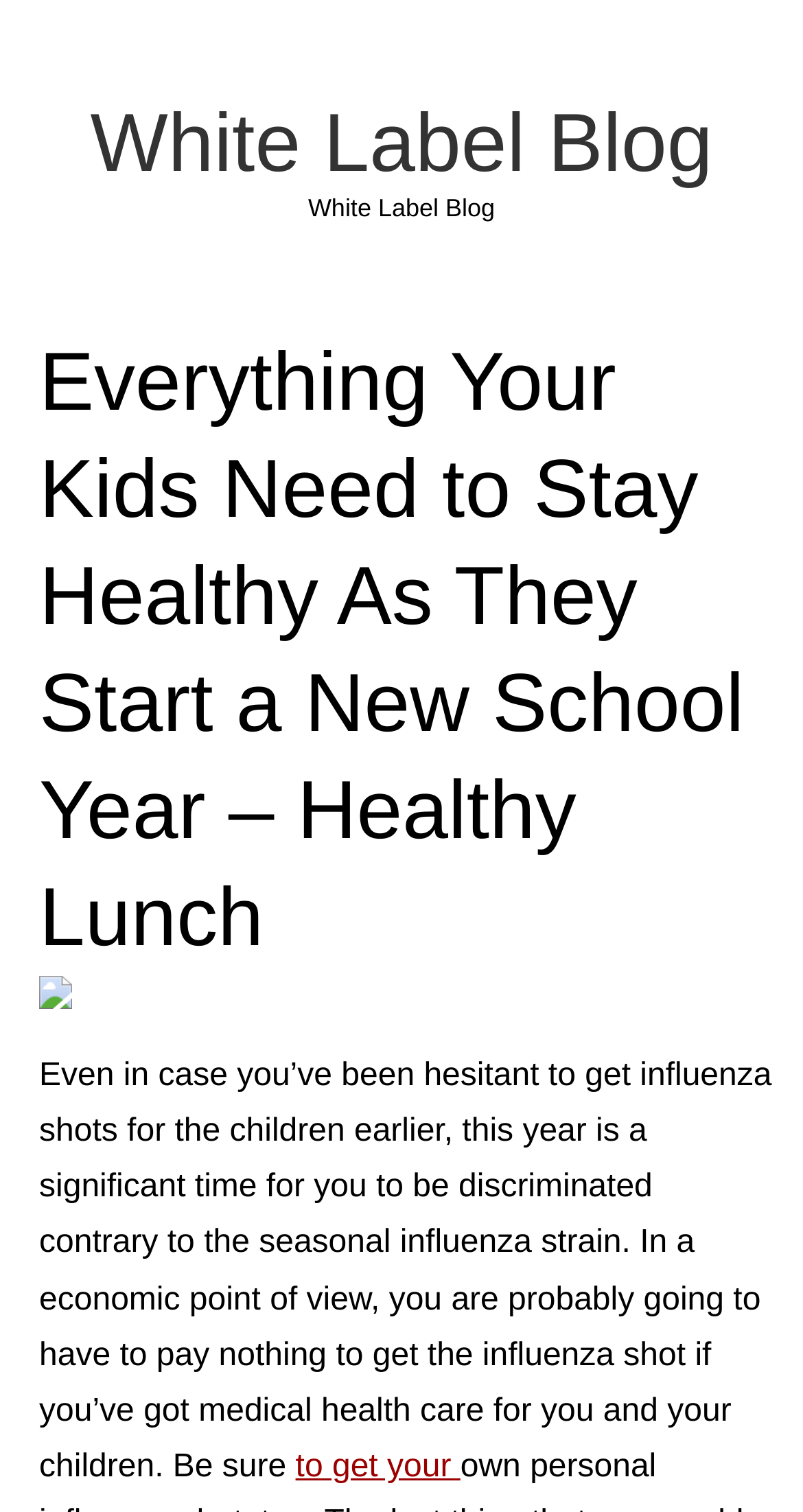Please find and generate the text of the main heading on the webpage.

White Label Blog